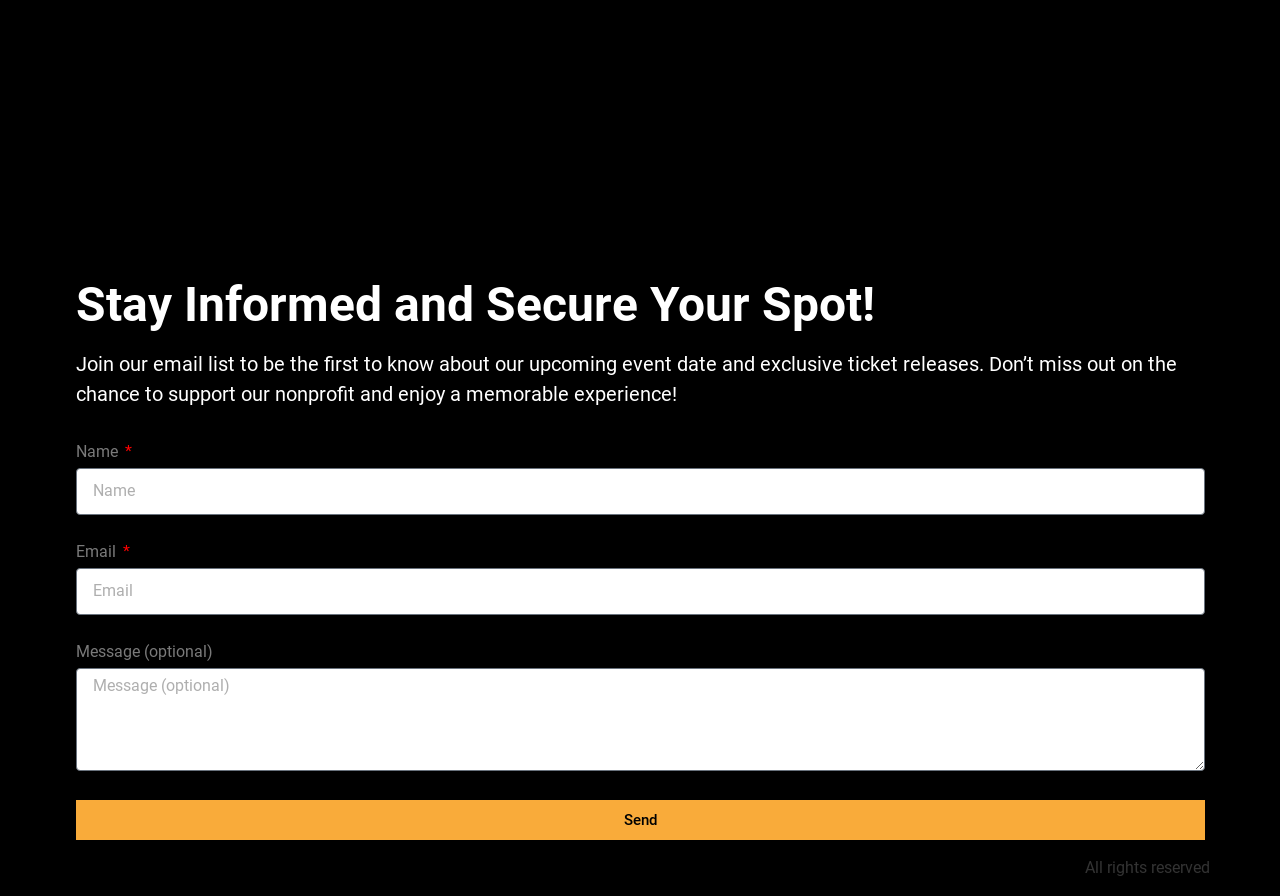Give the bounding box coordinates for the element described by: "Send".

[0.059, 0.893, 0.941, 0.938]